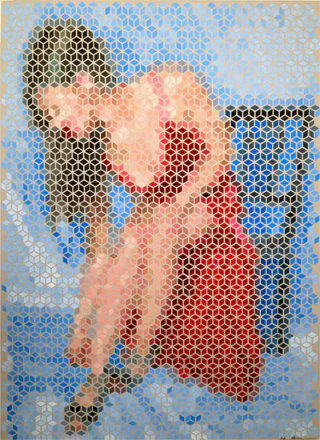Describe every aspect of the image in detail.

The image showcases a vibrant pixel painting titled "Stella Blue," created by Canadian artist Justin Blayney. This artwork features a figure in a striking red dress, captured in a thoughtful pose as they softly lower themselves, possibly adjusting their footwear. The artist employs a distinct pixelated style, utilizing interlocking shapes that create a delicate interplay of colors, blending shades of blue in the background with the warm tones of the figure and the dress. This dynamic composition highlights the beauty of form and color. The piece is part of Blayney's collection showcased at the Artist Project 2023, an event dedicated to featuring original works from independent artists across Canada.